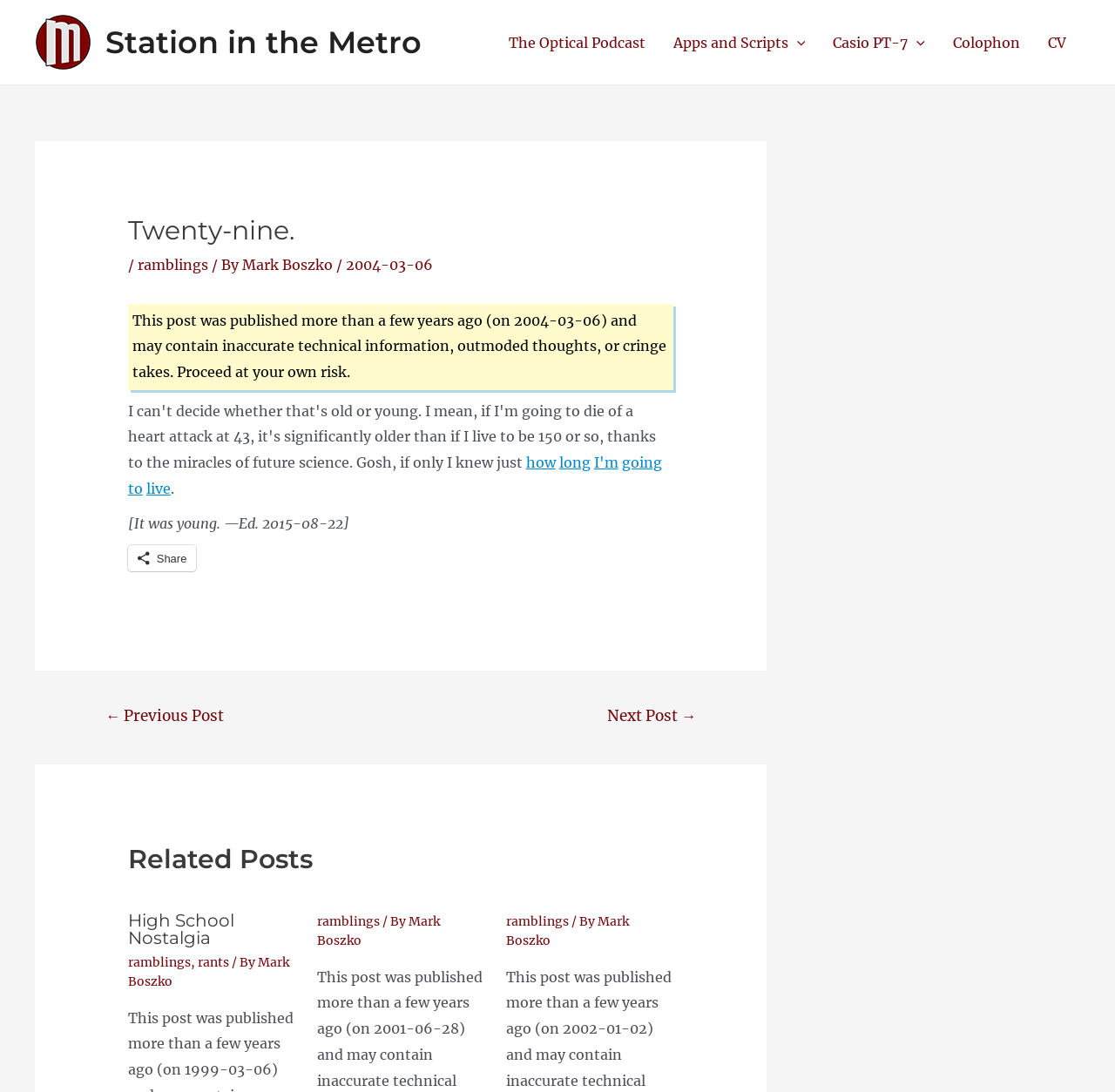Construct a comprehensive caption that outlines the webpage's structure and content.

This webpage appears to be a blog post titled "Twenty-nine." with a subtitle "ramblings / By Mark Boszko" and a date "2004-03-06". The post contains a warning that it may contain outdated information or opinions.

At the top of the page, there is a navigation menu with links to "The Optical Podcast", "Apps and Scripts Menu Toggle", "Casio PT-7 Menu Toggle", "Colophon", and "CV". Below the navigation menu, there is a header with the title of the post.

The main content of the post is a short paragraph discussing the author's age and mortality. The text is divided into several links, including "how", "long", "I'm", "going", "to", and "live". There is also a note added in 2015 with the text "[It was young. —Ed. 2015-08-22]".

Below the main content, there is a "Share" button and a "Post navigation" section with links to the previous and next posts. The page also features a "Related Posts" section with three links to other posts, including "High School Nostalgia", each with a title, category, and author.

Throughout the page, there are several images, including a logo for "Station in the Metro" at the top and icons for the menu toggles. The overall layout is organized, with clear headings and concise text.